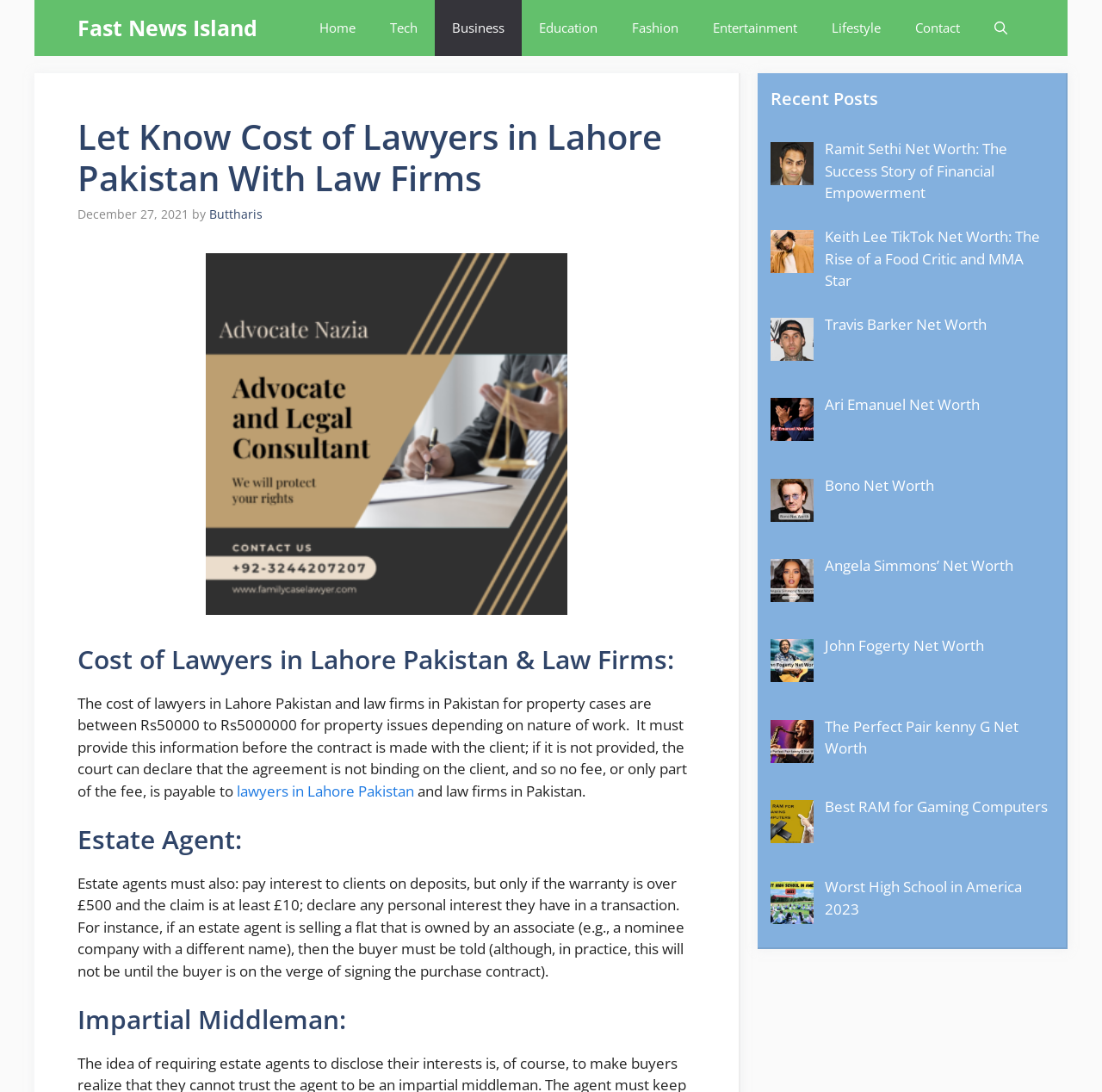Please identify the bounding box coordinates of the clickable element to fulfill the following instruction: "Click on the 'Home' link". The coordinates should be four float numbers between 0 and 1, i.e., [left, top, right, bottom].

[0.274, 0.0, 0.338, 0.051]